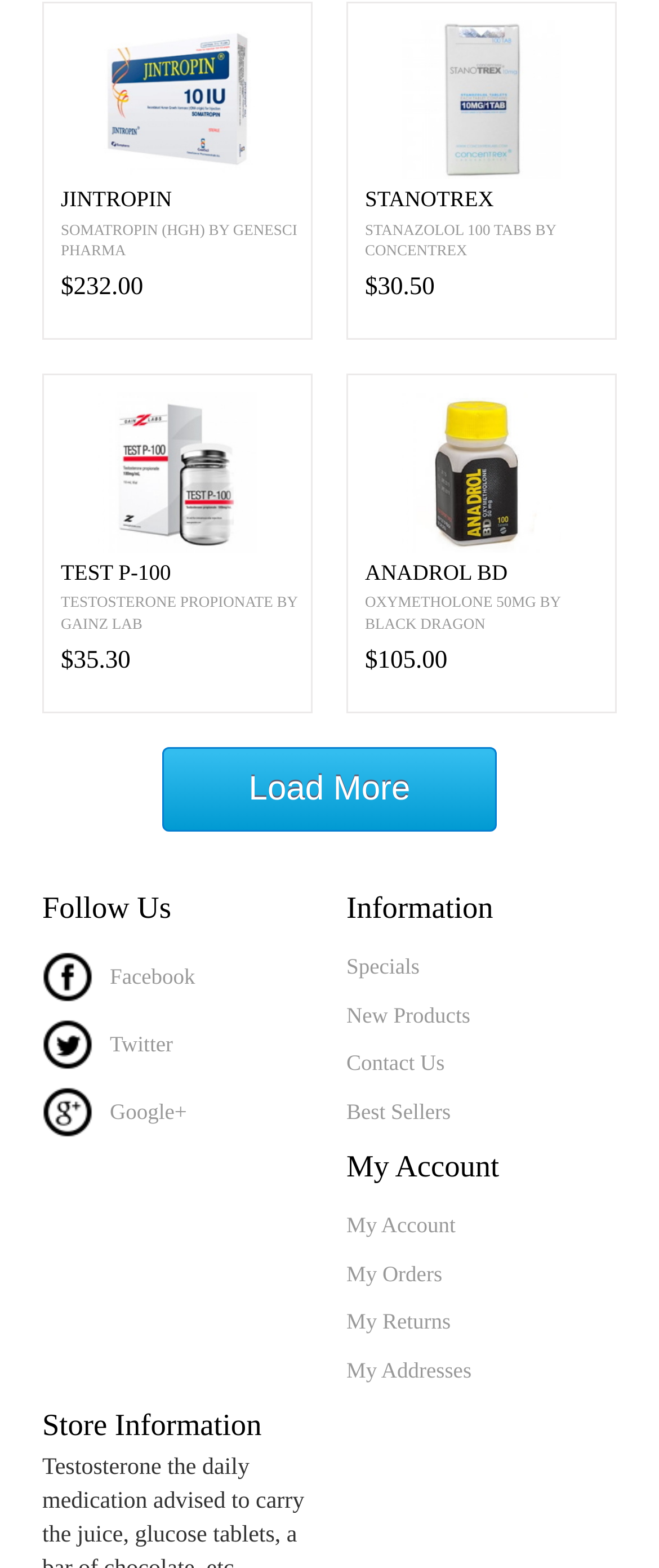Please specify the bounding box coordinates for the clickable region that will help you carry out the instruction: "Click on Why Inspired Florida".

None